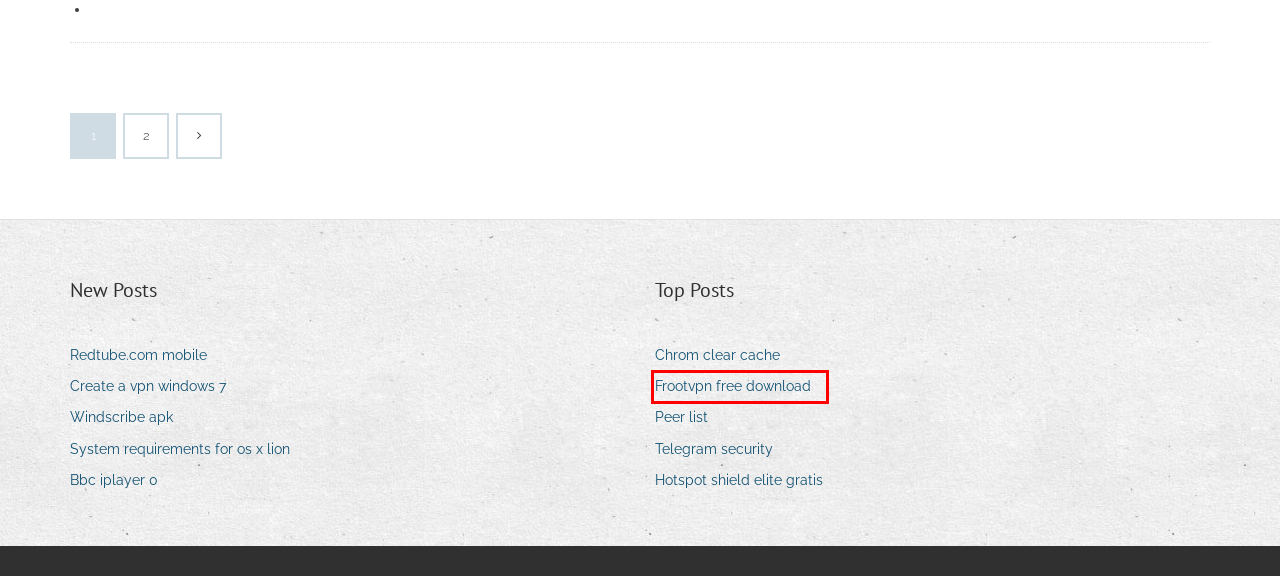Given a screenshot of a webpage with a red bounding box around an element, choose the most appropriate webpage description for the new page displayed after clicking the element within the bounding box. Here are the candidates:
A. Radio de comercio diario pgjkl
B. Redtube.com mobile bjabd
C. System requirements for os x lion npere
D. Bbc iplayer 0 gojtd
E. Geant casino narbonne ouverture dimanche
F. Kitchenaid kcm1202ob manual
G. Atheros ar5b93 wireless network adapter download
H. Buku manifesto komunis pdf

E